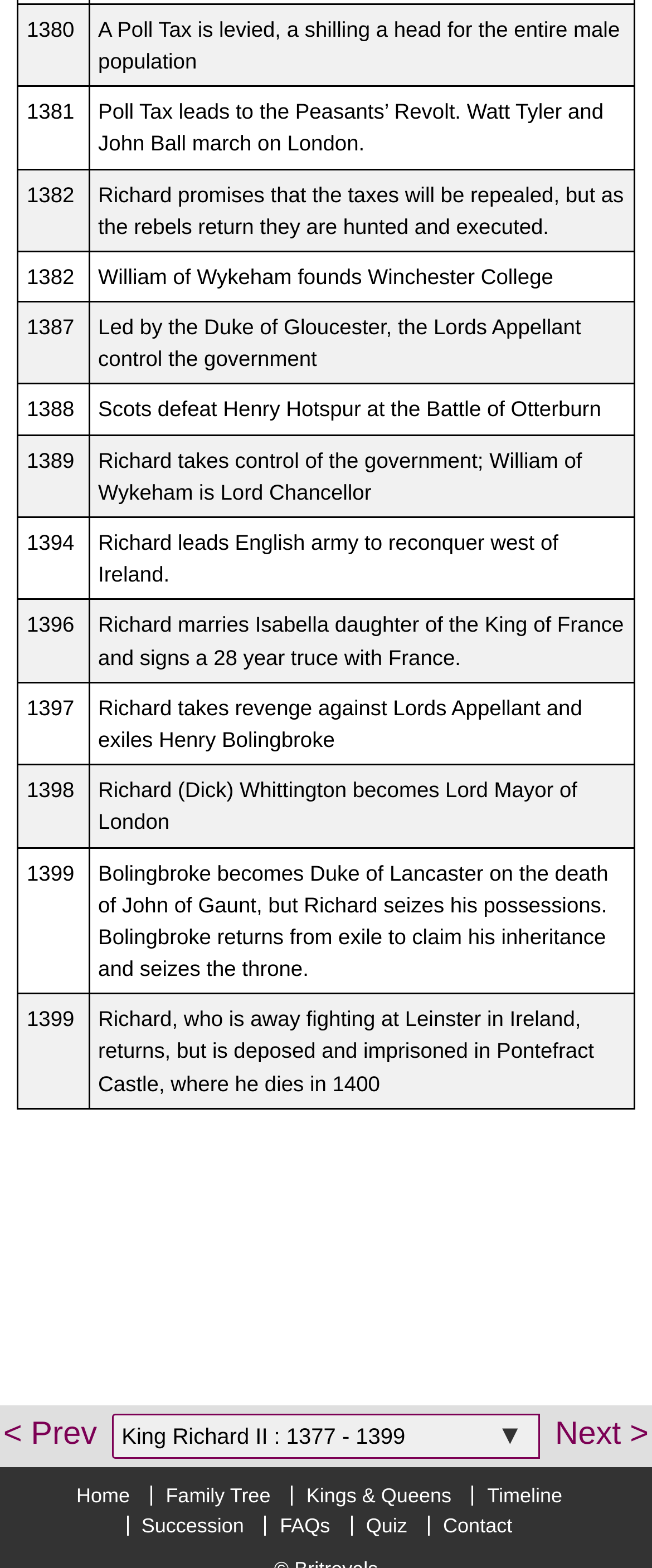Identify the bounding box coordinates of the section that should be clicked to achieve the task described: "View the 'Family Tree'".

[0.231, 0.947, 0.435, 0.96]